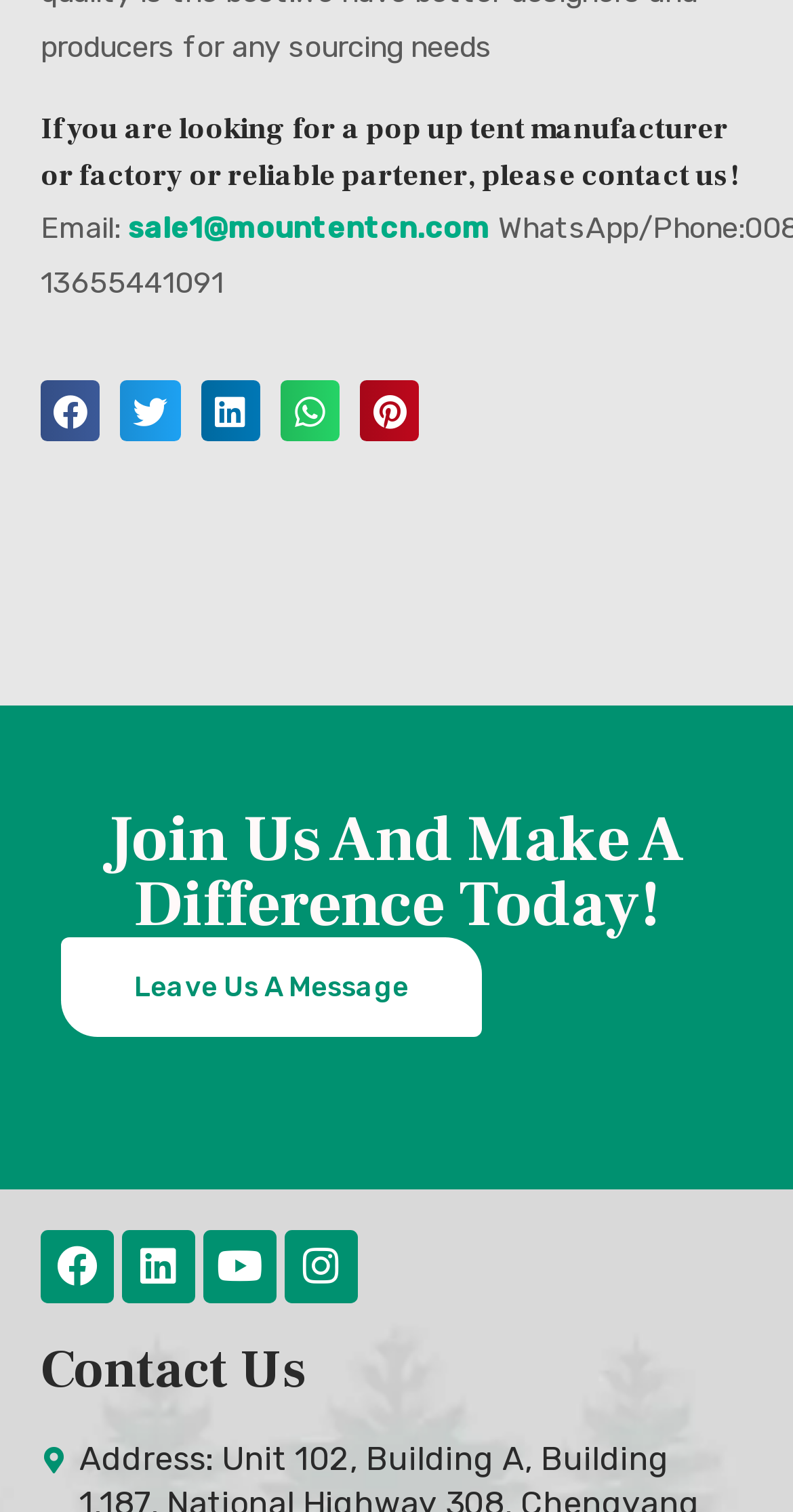Using the information in the image, give a comprehensive answer to the question: 
How many social media sharing buttons are available?

The social media sharing buttons are located in the top section of the webpage, and they include 'Share on facebook', 'Share on twitter', 'Share on linkedin', 'Share on whatsapp', and 'Share on pinterest' buttons.